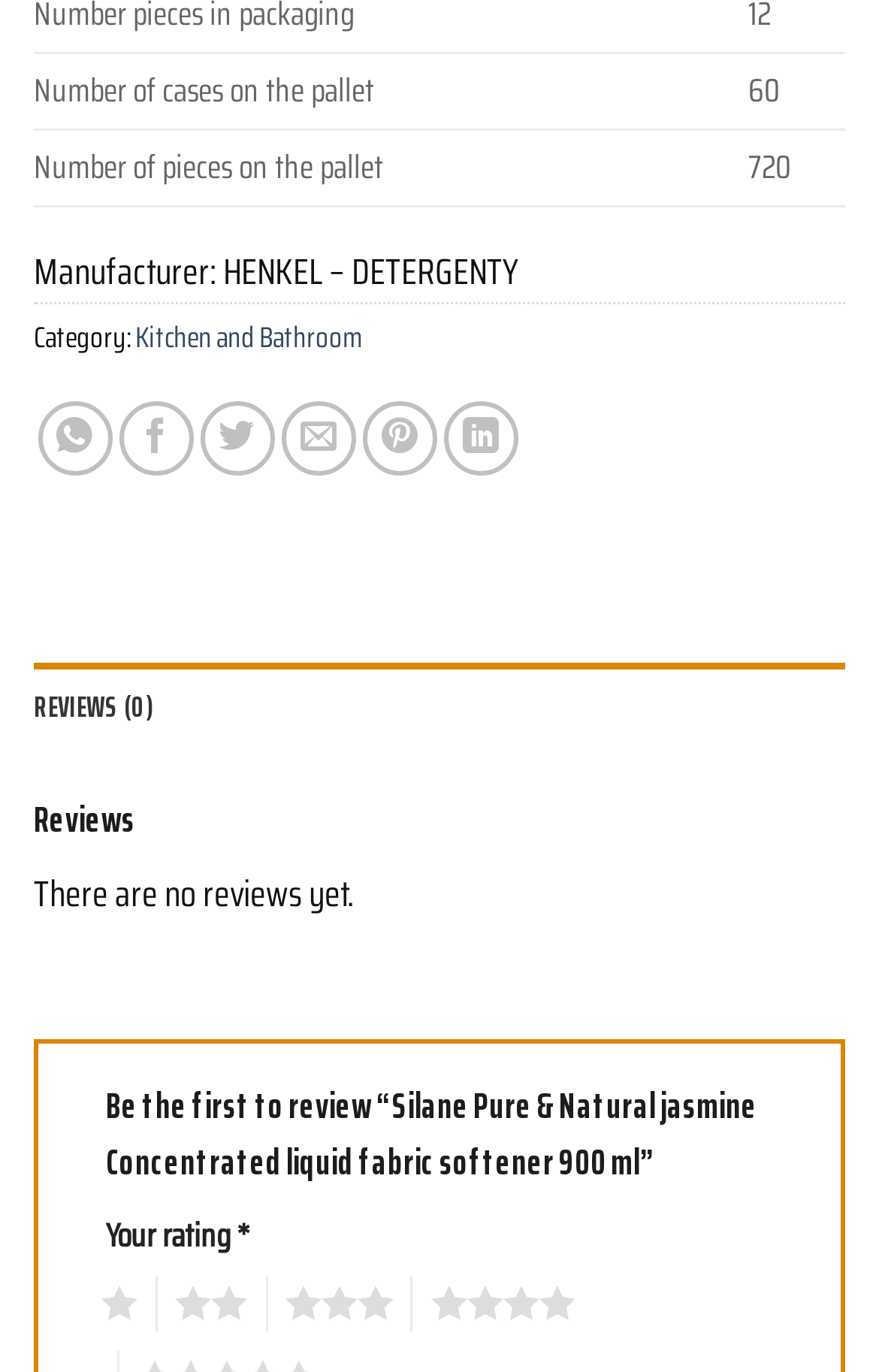Provide the bounding box coordinates in the format (top-left x, top-left y, bottom-right x, bottom-right y). All values are floating point numbers between 0 and 1. Determine the bounding box coordinate of the UI element described as: alt="Green Point Greenie"

None